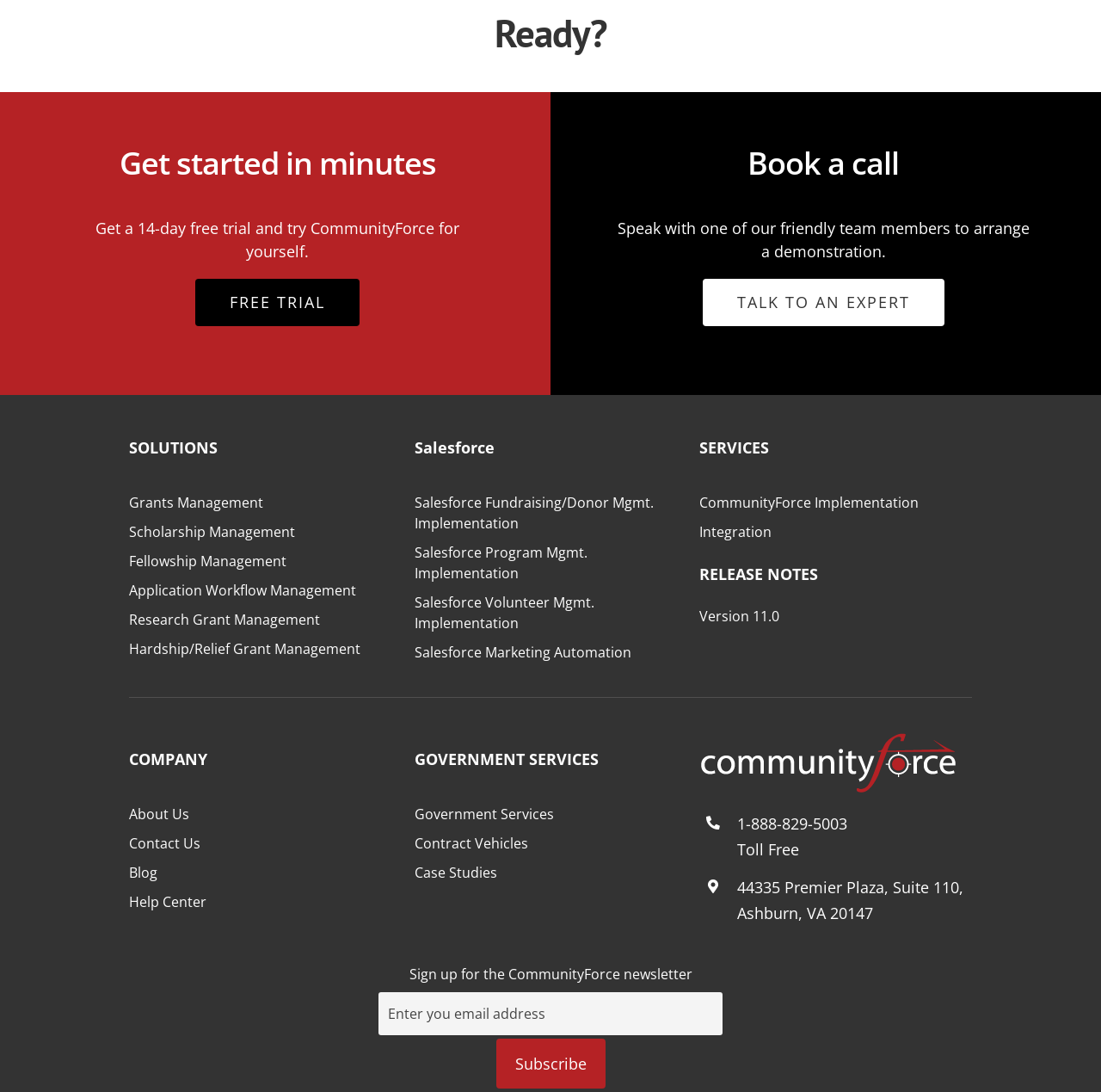Based on the image, provide a detailed response to the question:
What is the main call-to-action on the webpage?

The main call-to-action on the webpage is 'FREE TRIAL' which is a link that allows users to sign up for a 14-day free trial of CommunityForce. This is evident from the prominent placement of the 'FREE TRIAL' button on the webpage, which is located below the heading 'Get started in minutes'.